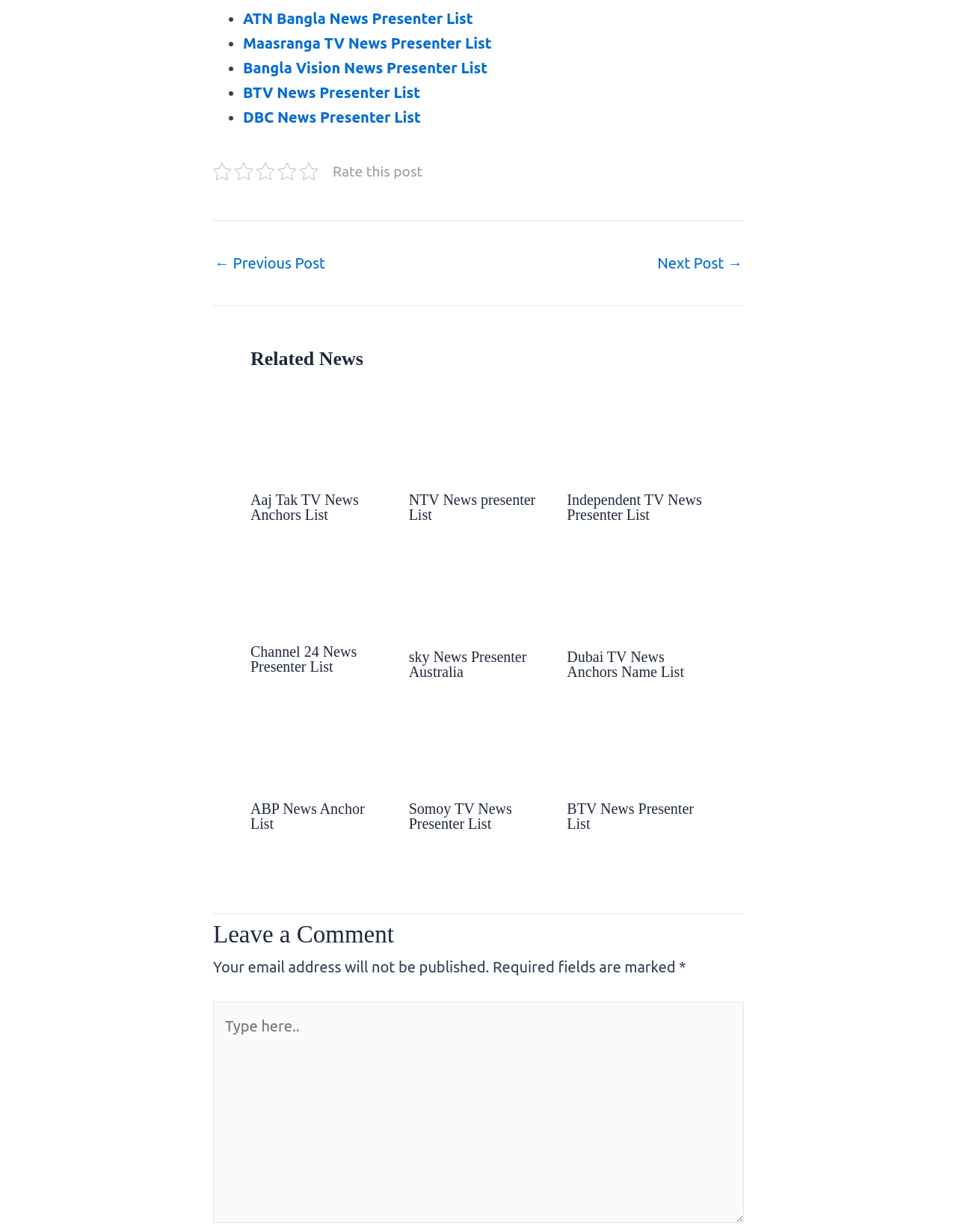Provide a thorough and detailed response to the question by examining the image: 
Is there a comment section on the webpage?

I can see a section at the bottom of the webpage with a heading 'Leave a Comment' and input fields for name, email, and website, indicating that users can leave comments on the webpage.